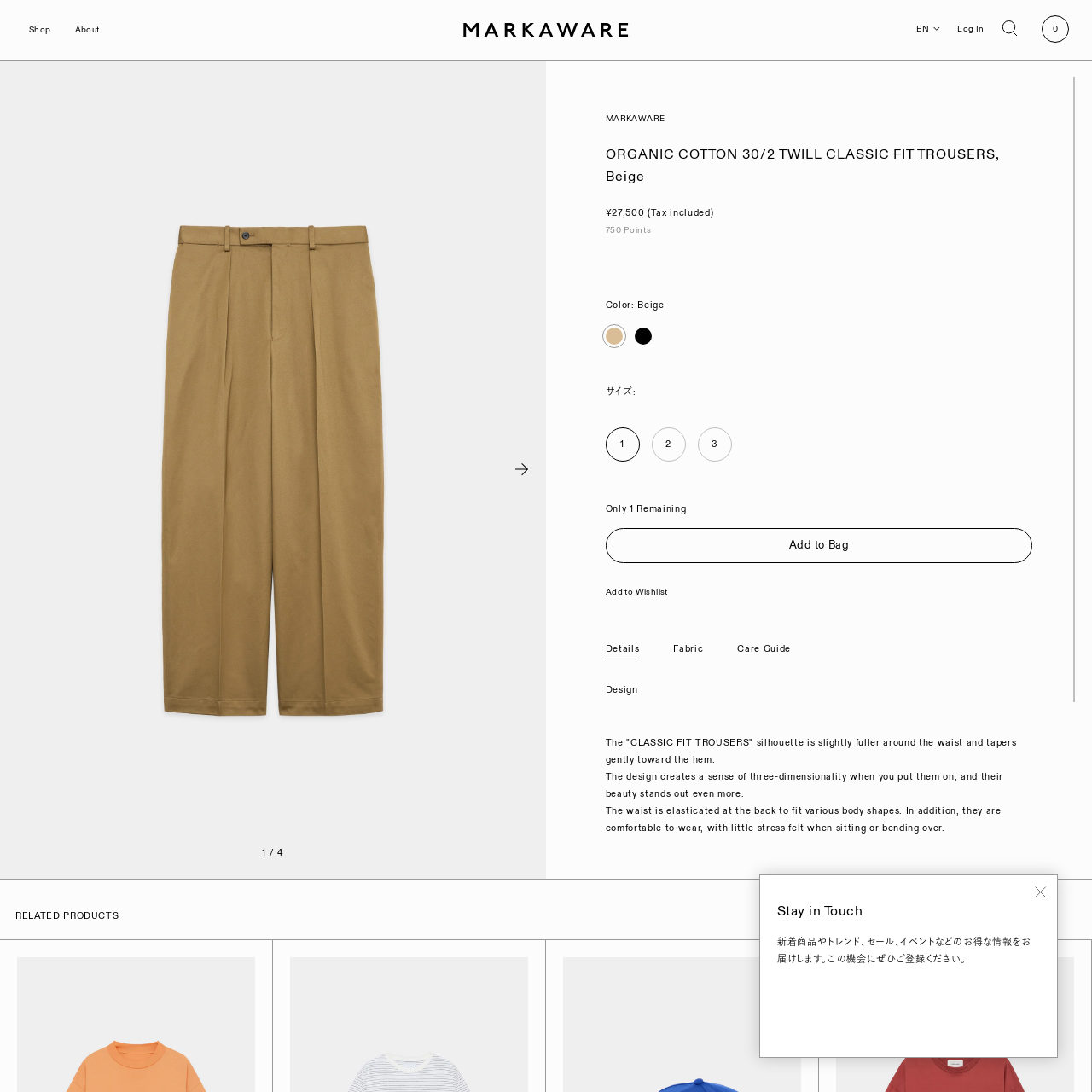Observe the image segment inside the red bounding box and answer concisely with a single word or phrase: What is the material of the fabric?

organic cotton